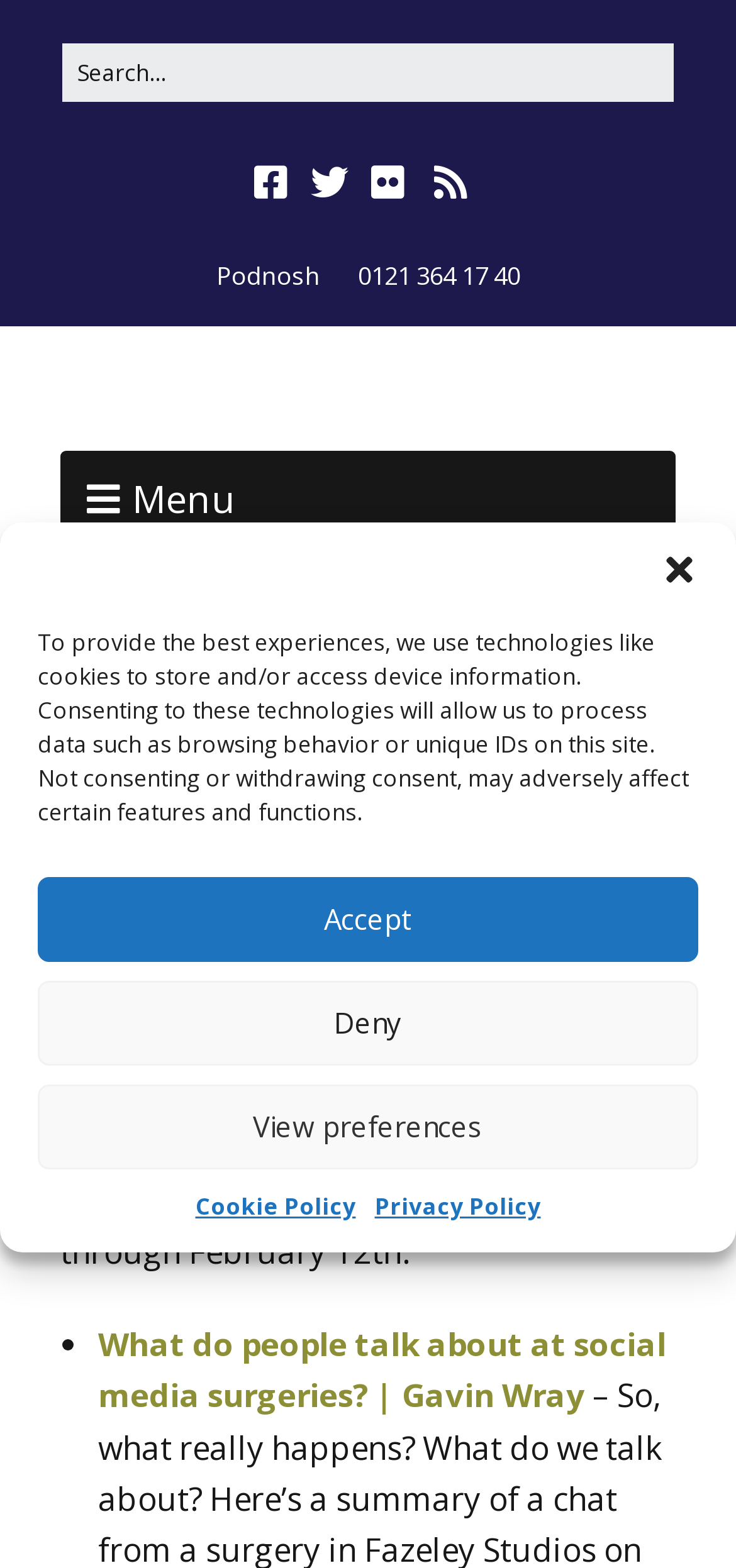Can you specify the bounding box coordinates of the area that needs to be clicked to fulfill the following instruction: "View Podnosh page"?

[0.294, 0.165, 0.435, 0.186]